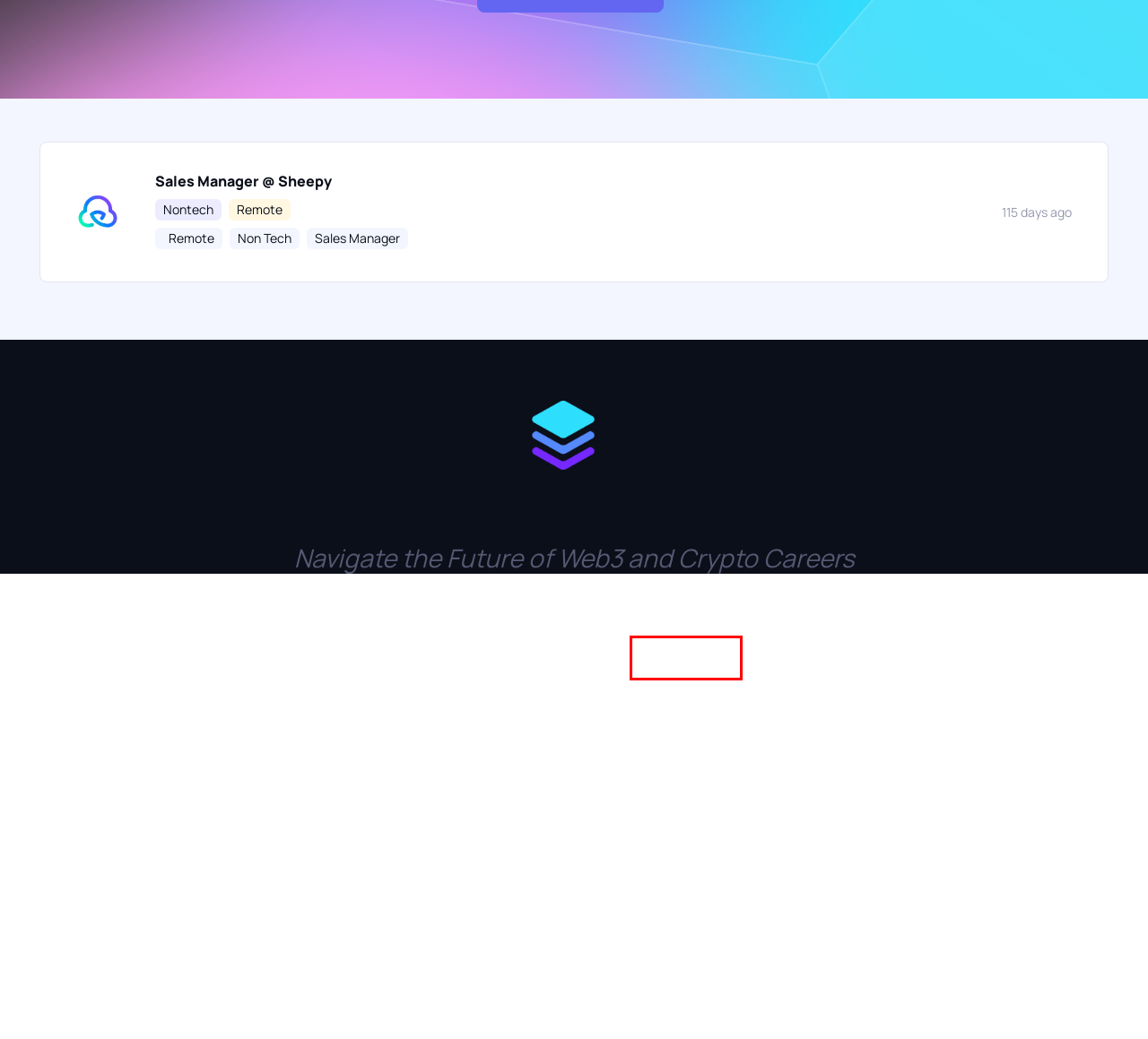Review the webpage screenshot and focus on the UI element within the red bounding box. Select the best-matching webpage description for the new webpage that follows after clicking the highlighted element. Here are the candidates:
A. Crypto Product Jobs — Web3 Product Jobs
B. Crypto Design Jobs — Web3 Design Jobs
C. Crypto Marketing Jobs — Web3 Marketing Jobs
D. Crypto Nontech Jobs — Web3 Nontech Jobs
E. Crypto Remote Jobs — Web3 Remote Jobs
F. Privacy Policy — Crypto Jobster
G. Crypto Operations Jobs — Web3 Operations Jobs
H. Crypto Sales Manager Jobs — Web3 Sales Manager Jobs

G